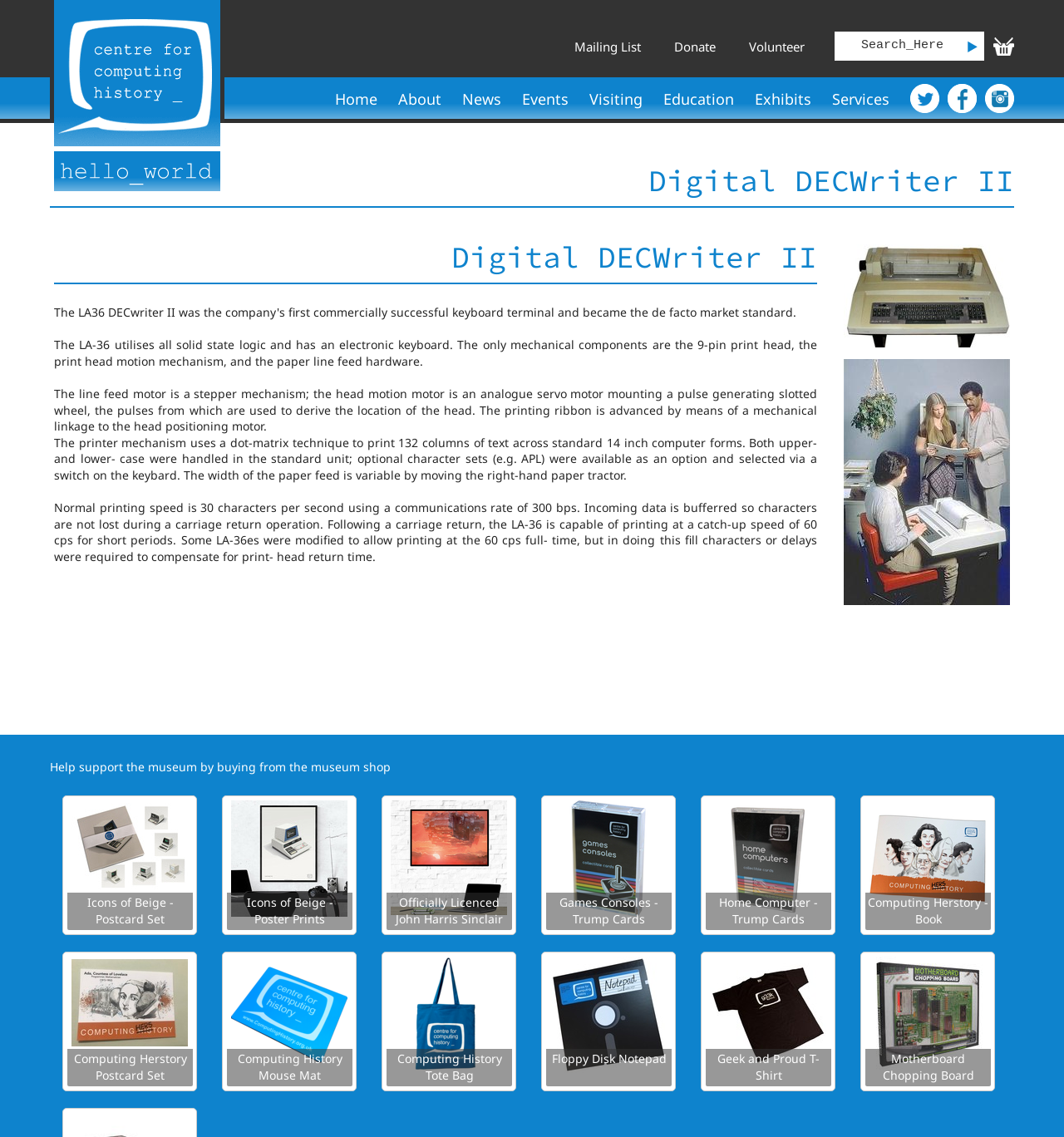Please locate the bounding box coordinates for the element that should be clicked to achieve the following instruction: "Search for something". Ensure the coordinates are given as four float numbers between 0 and 1, i.e., [left, top, right, bottom].

[0.79, 0.033, 0.906, 0.047]